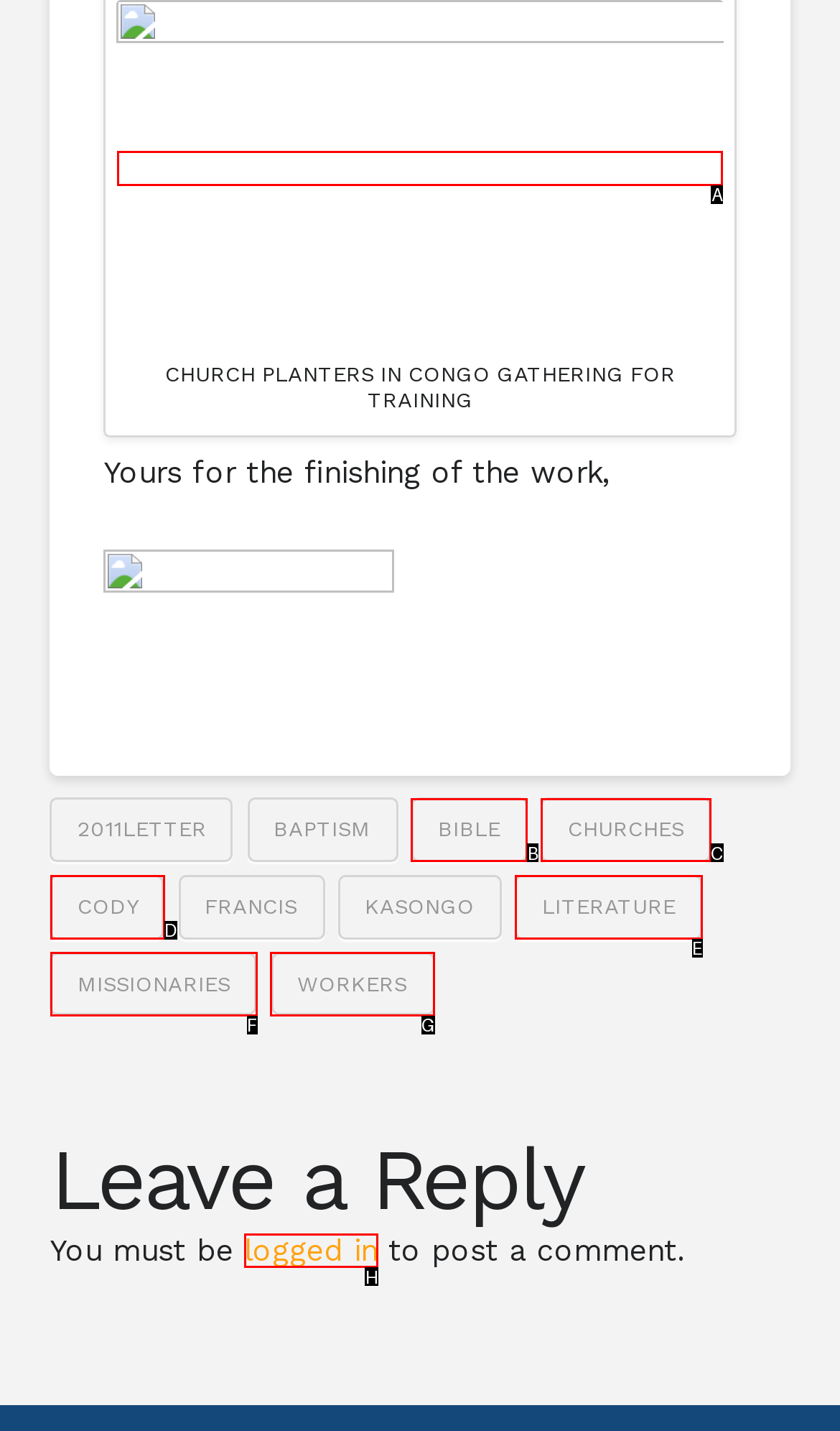Choose the letter of the option that needs to be clicked to perform the task: Click the link to log in. Answer with the letter.

H